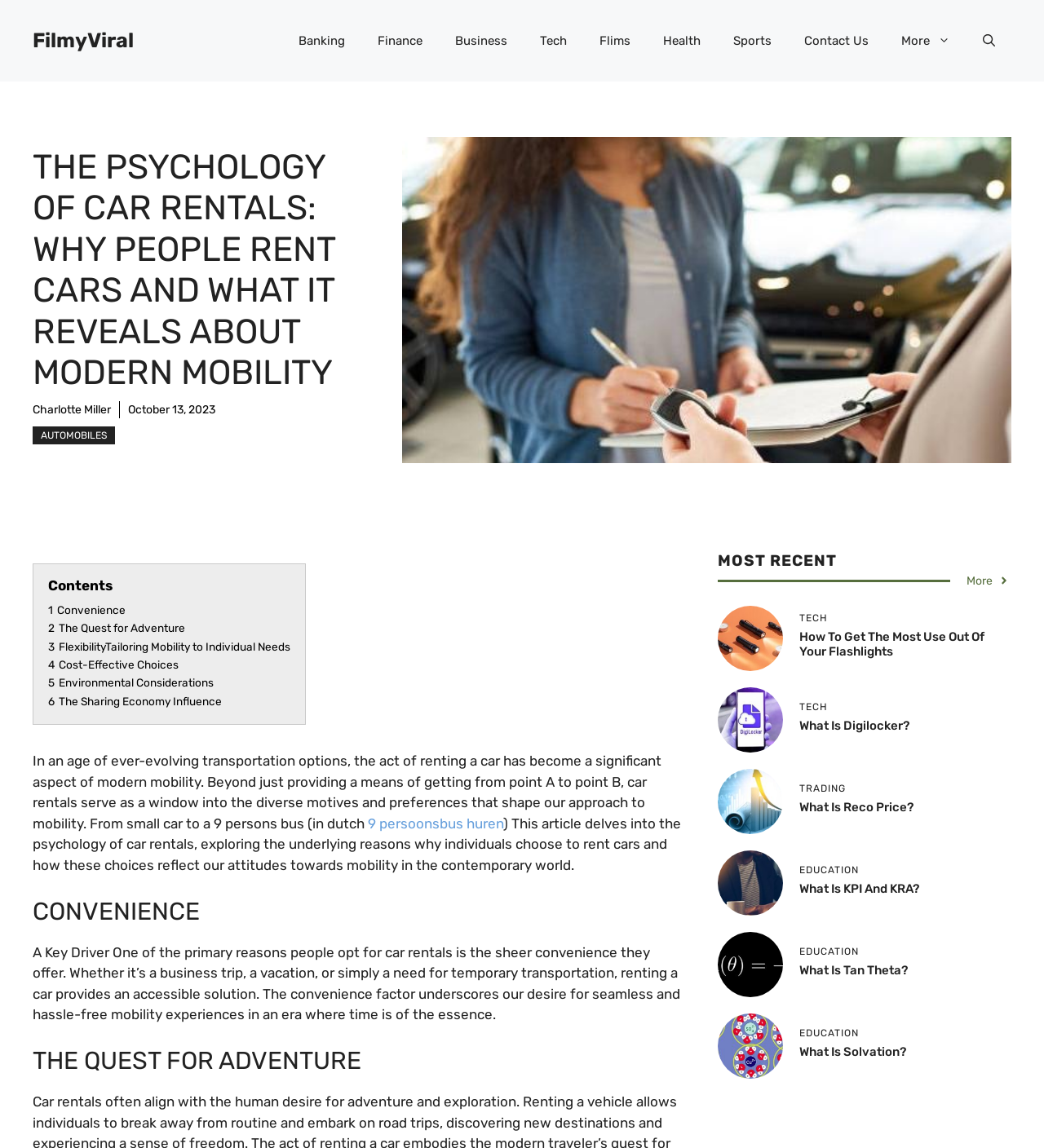Determine the bounding box coordinates of the section I need to click to execute the following instruction: "Buy ACTIZEET Saffron | Pure Kashmiri Kesar | Premium Grade 2g now". Provide the coordinates as four float numbers between 0 and 1, i.e., [left, top, right, bottom].

None